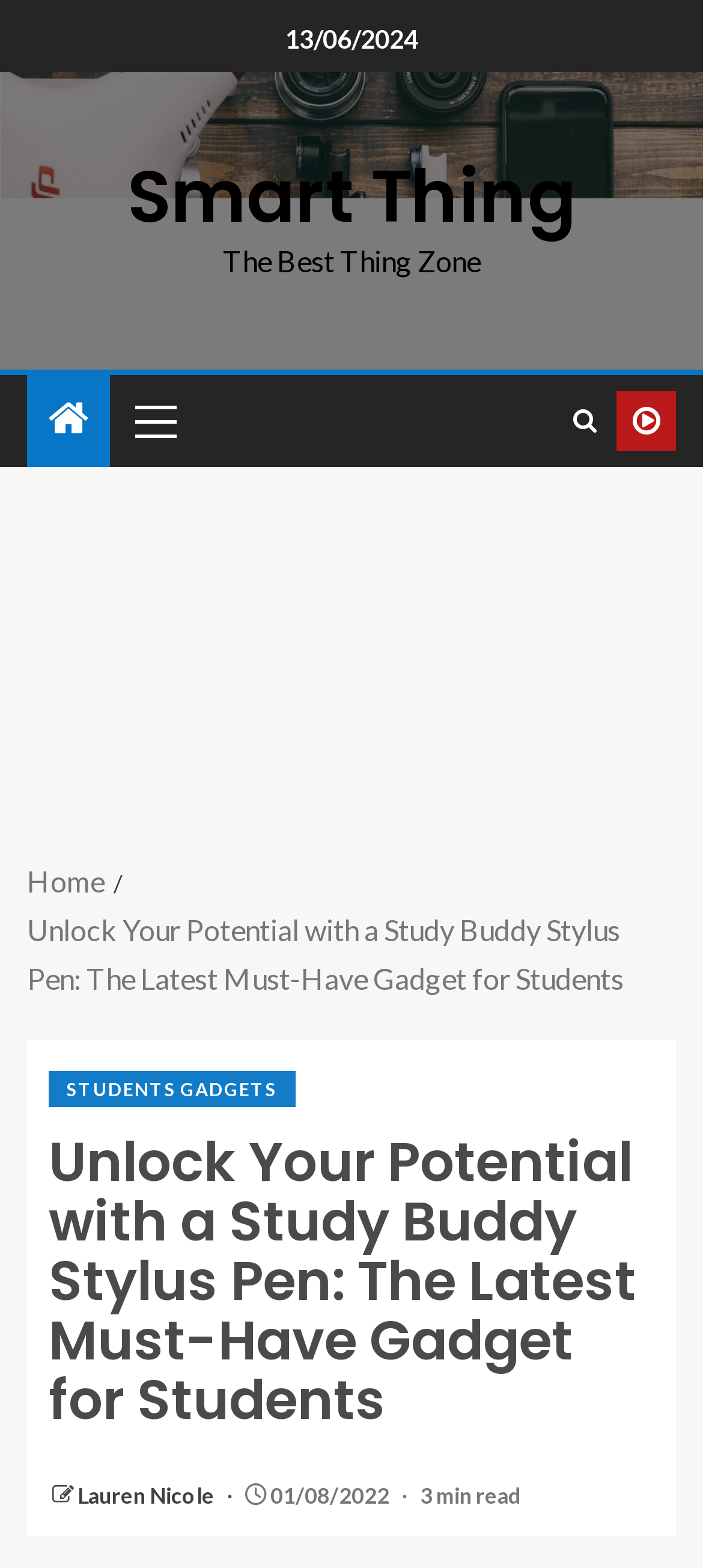Answer in one word or a short phrase: 
What is the category of the gadget?

Students Gadget